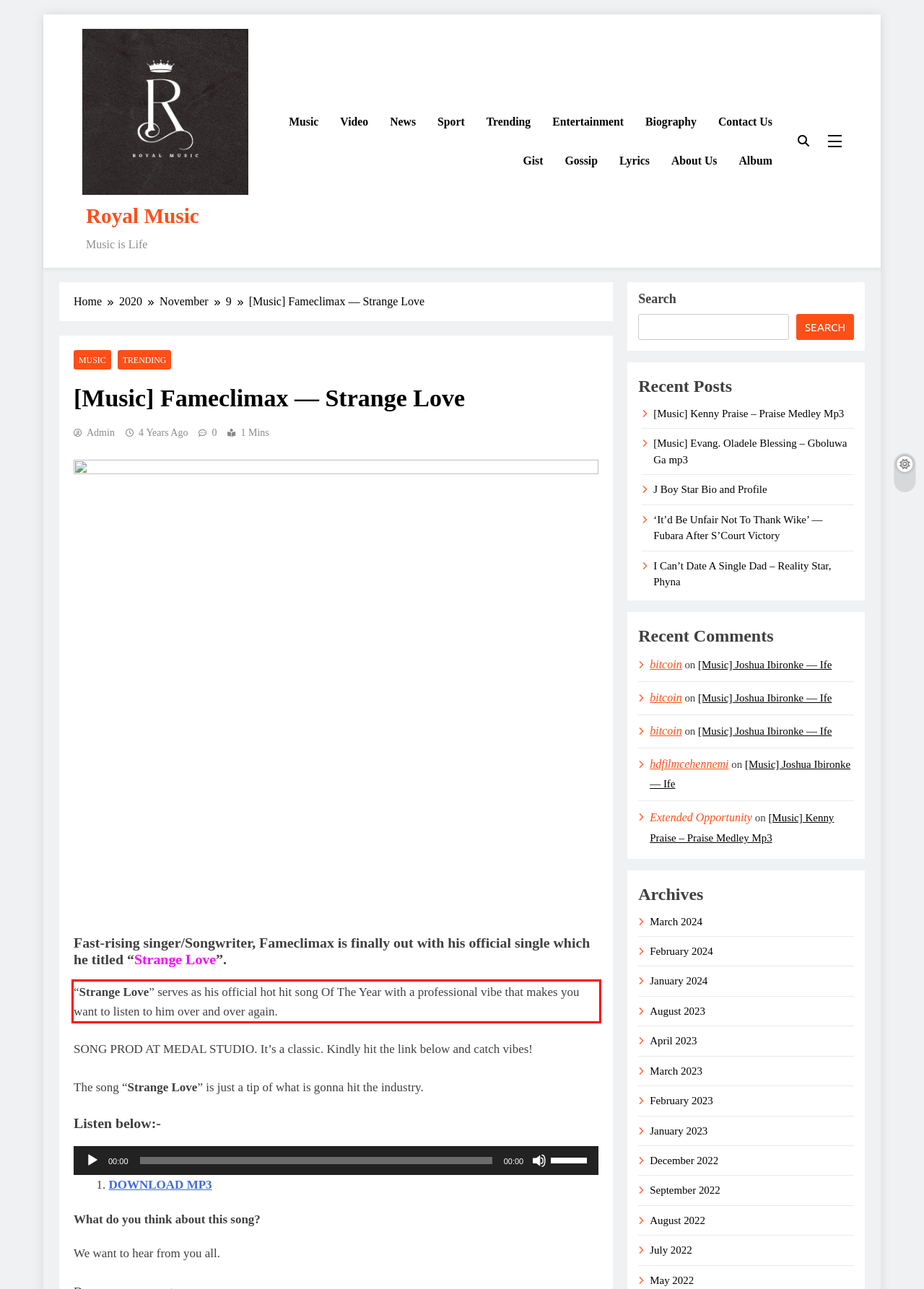Given a screenshot of a webpage with a red bounding box, extract the text content from the UI element inside the red bounding box.

“Strange Love” serves as his official hot hit song Of The Year with a professional vibe that makes you want to listen to him over and over again.